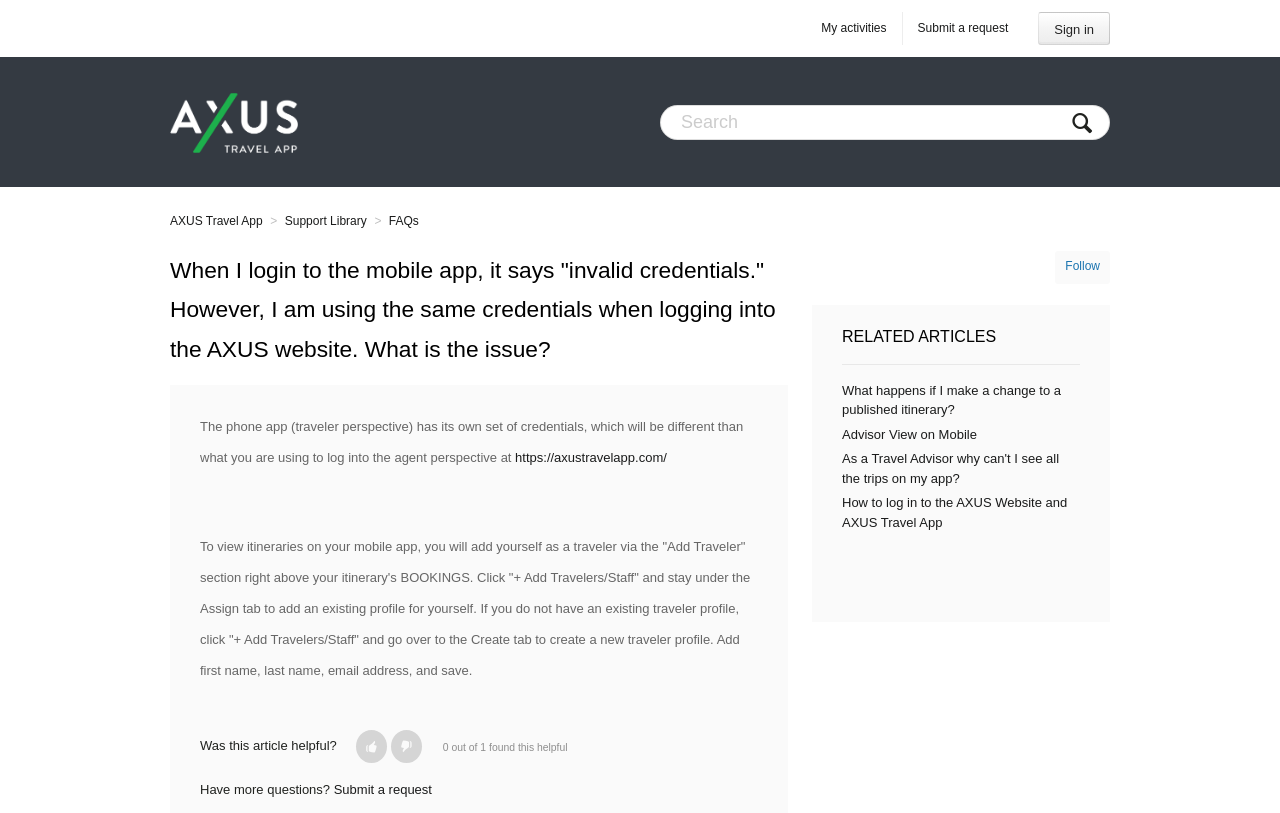Answer the question with a single word or phrase: 
What is the issue with logging into the mobile app?

Invalid credentials